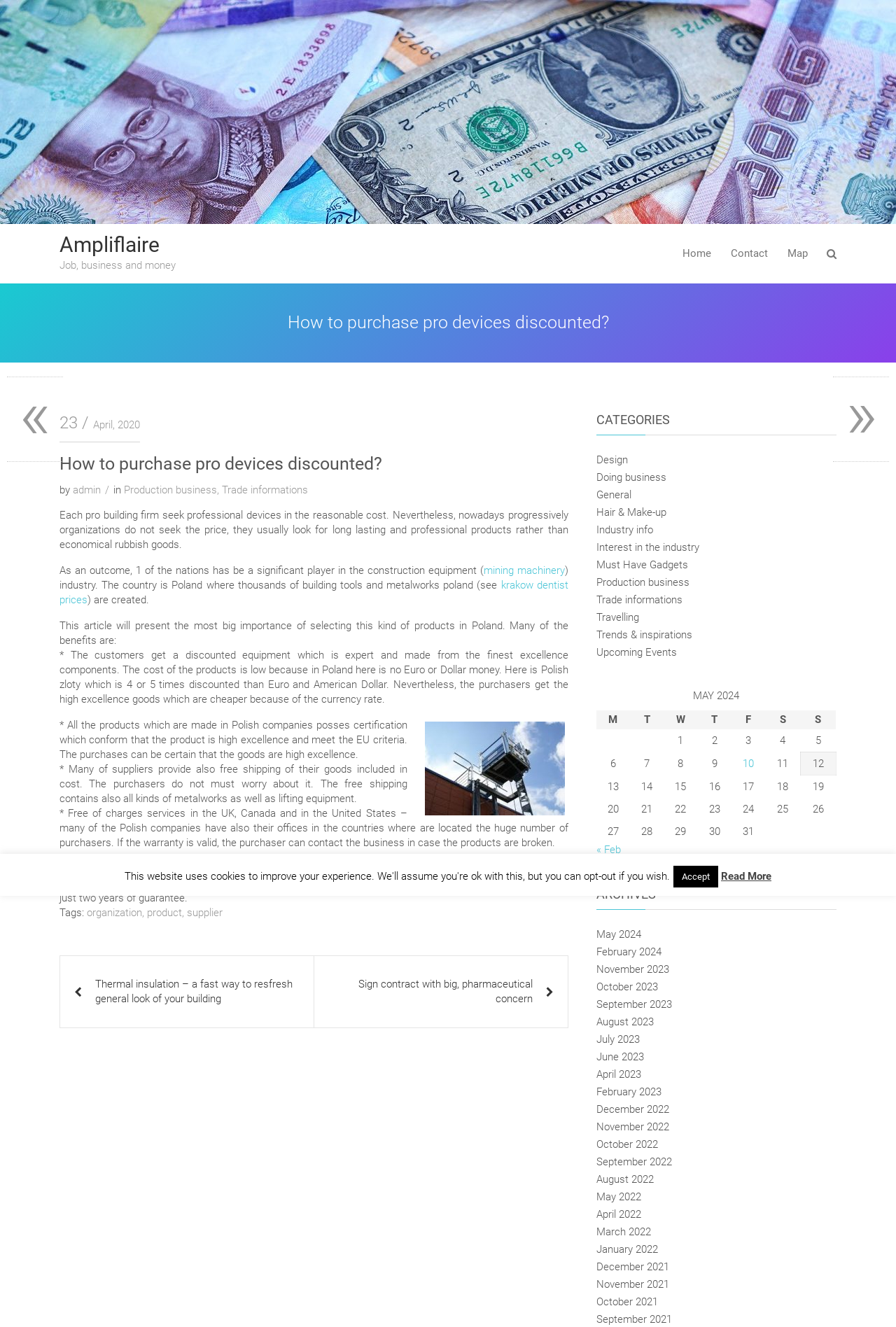Identify the bounding box coordinates for the UI element described as follows: "Map". Ensure the coordinates are four float numbers between 0 and 1, formatted as [left, top, right, bottom].

[0.87, 0.17, 0.911, 0.213]